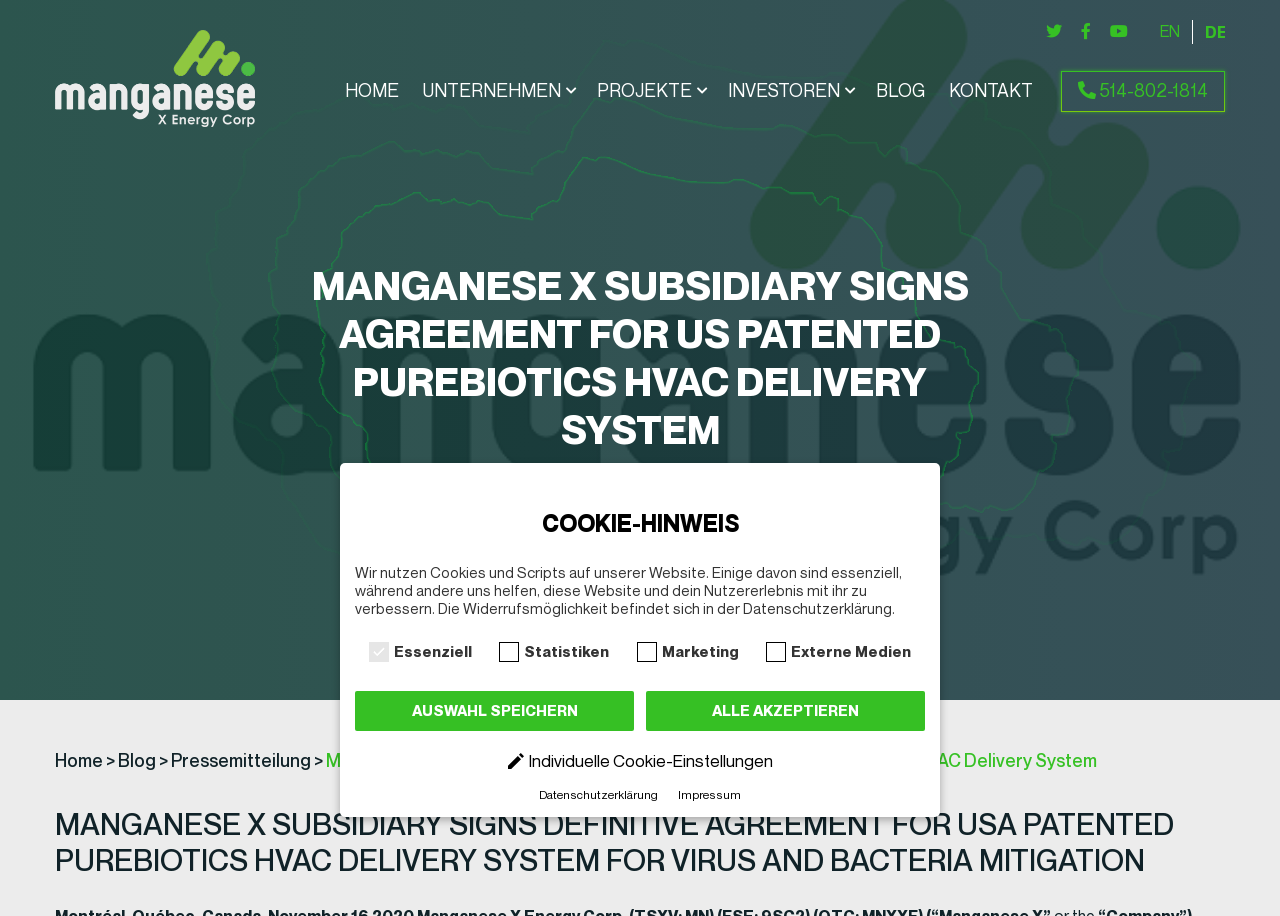Provide a thorough description of the webpage's content and layout.

The webpage is about Manganese X Energy Corp., a company that has signed an agreement for a US patented PureBiotics HVAC delivery system. 

At the top left, there is a logo of Manganese X Energy Corp., accompanied by a link to the company's homepage. 

To the right of the logo, there is a navigation menu with links to different sections of the website, including HOME, UNTERNEHMEN, PROJEKTE, INVESTOREN, BLOG, and KONTAKT. 

On the top right, there are social media links and a phone number. 

Below the navigation menu, there is a main heading that announces the agreement for the PureBiotics HVAC delivery system. 

Underneath the main heading, there is a link to a press release. 

On the bottom left, there are links to the company's homepage, blog, and a press release. 

To the right of these links, there is a subheading that provides more details about the agreement. 

At the bottom of the page, there is a dialog box with a cookie notice. The dialog box has a heading, COOKIE-HINWEIS, and a paragraph of text explaining the use of cookies and scripts on the website. 

Below the text, there are checkboxes for selecting which types of cookies to accept, including essential, statistics, marketing, and external media. 

There are also buttons to save the selection and accept all cookies. 

Finally, there are links to the privacy policy and imprint at the bottom of the dialog box.